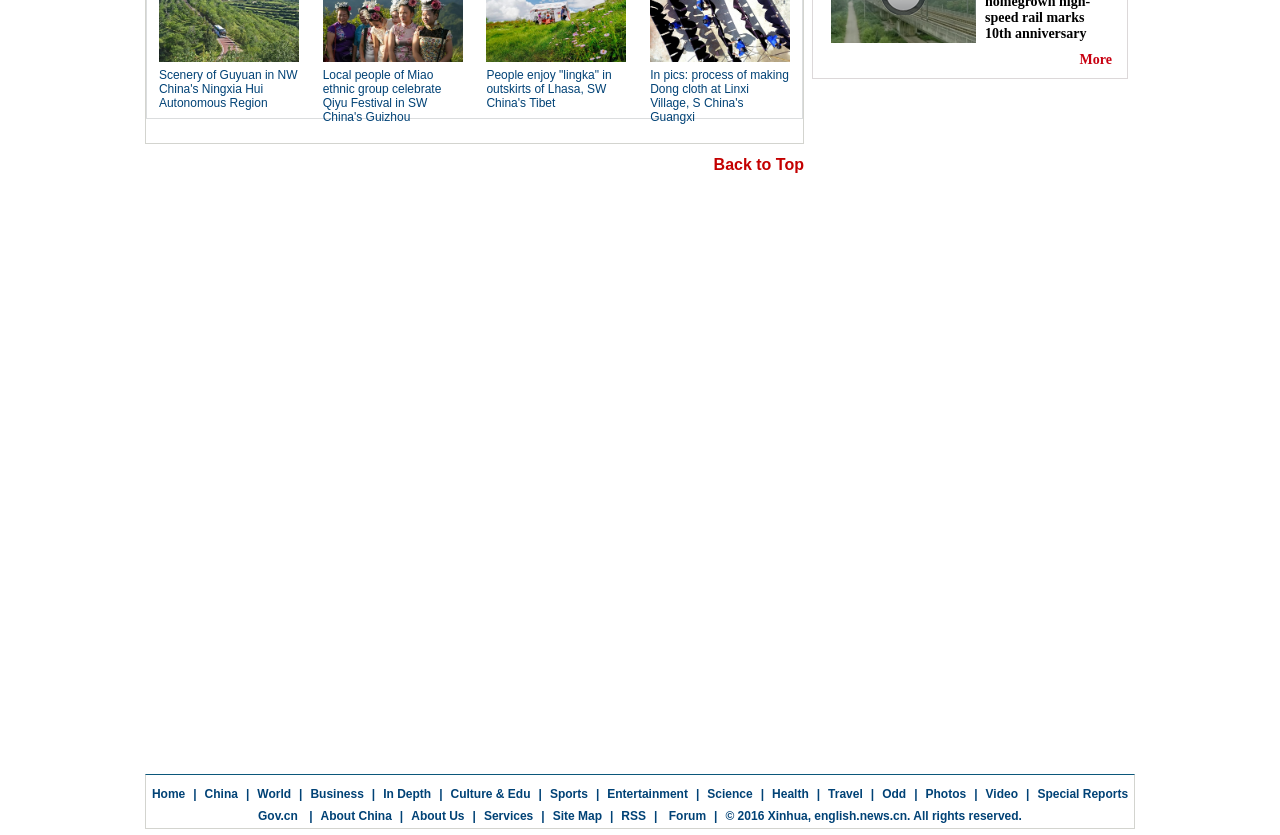Please locate the bounding box coordinates of the element's region that needs to be clicked to follow the instruction: "Click on the 'Back to Top' link". The bounding box coordinates should be provided as four float numbers between 0 and 1, i.e., [left, top, right, bottom].

[0.557, 0.187, 0.628, 0.207]